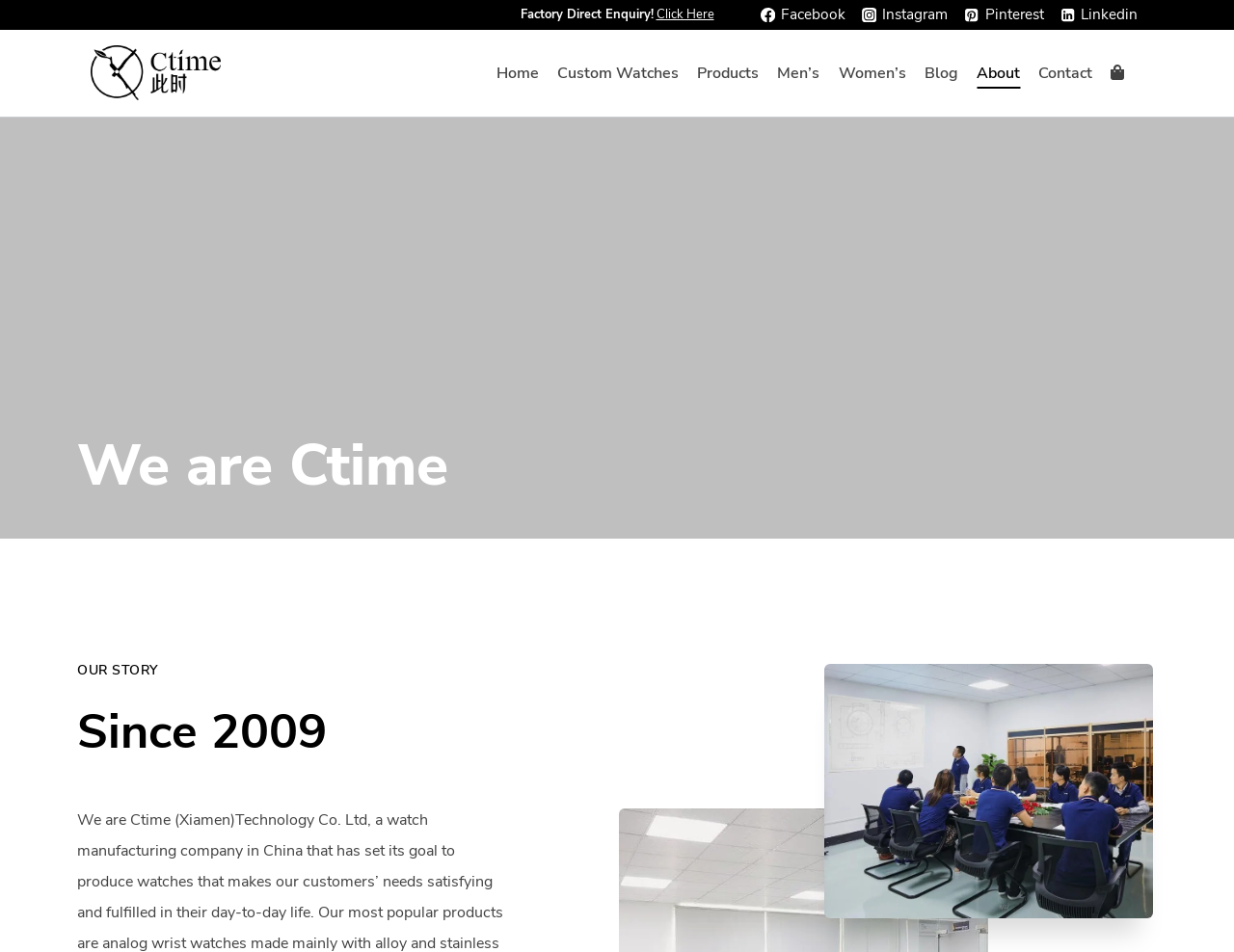Determine the bounding box of the UI element mentioned here: "Pinterest Pinterest". The coordinates must be in the format [left, top, right, bottom] with values ranging from 0 to 1.

[0.777, 0.0, 0.851, 0.031]